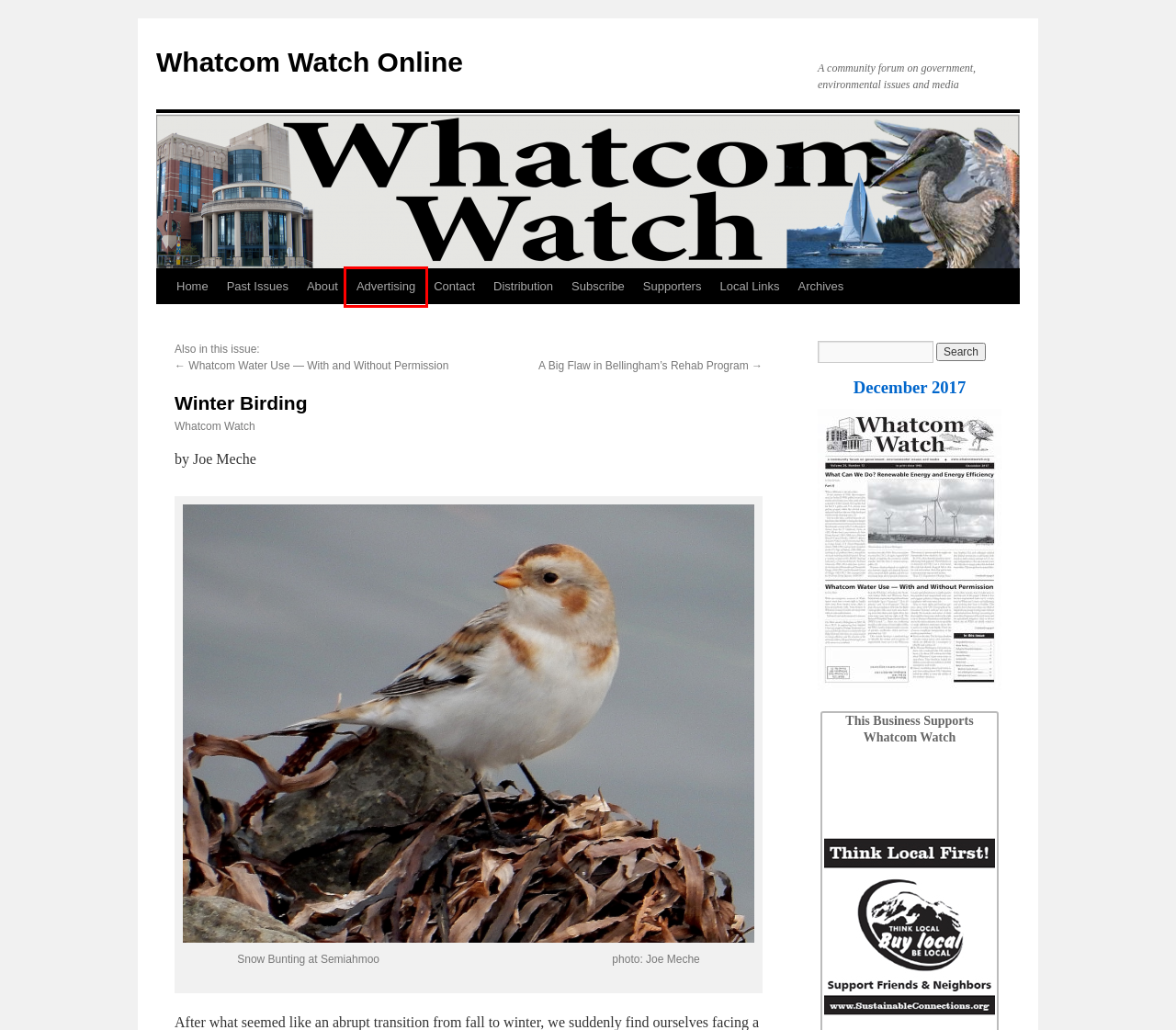Evaluate the webpage screenshot and identify the element within the red bounding box. Select the webpage description that best fits the new webpage after clicking the highlighted element. Here are the candidates:
A. Advertising | Whatcom Watch Online
B. Local Links | Whatcom Watch Online
C. A Big Flaw in Bellingham’s Rehab Program | Whatcom Watch Online
D. Archives | Whatcom Watch Online
E. Whatcom Water Use — With and Without Permission | Whatcom Watch Online
F. Supporters | Whatcom Watch Online
G. Past Issues | Whatcom Watch Online
H. Distribution | Whatcom Watch Online

A